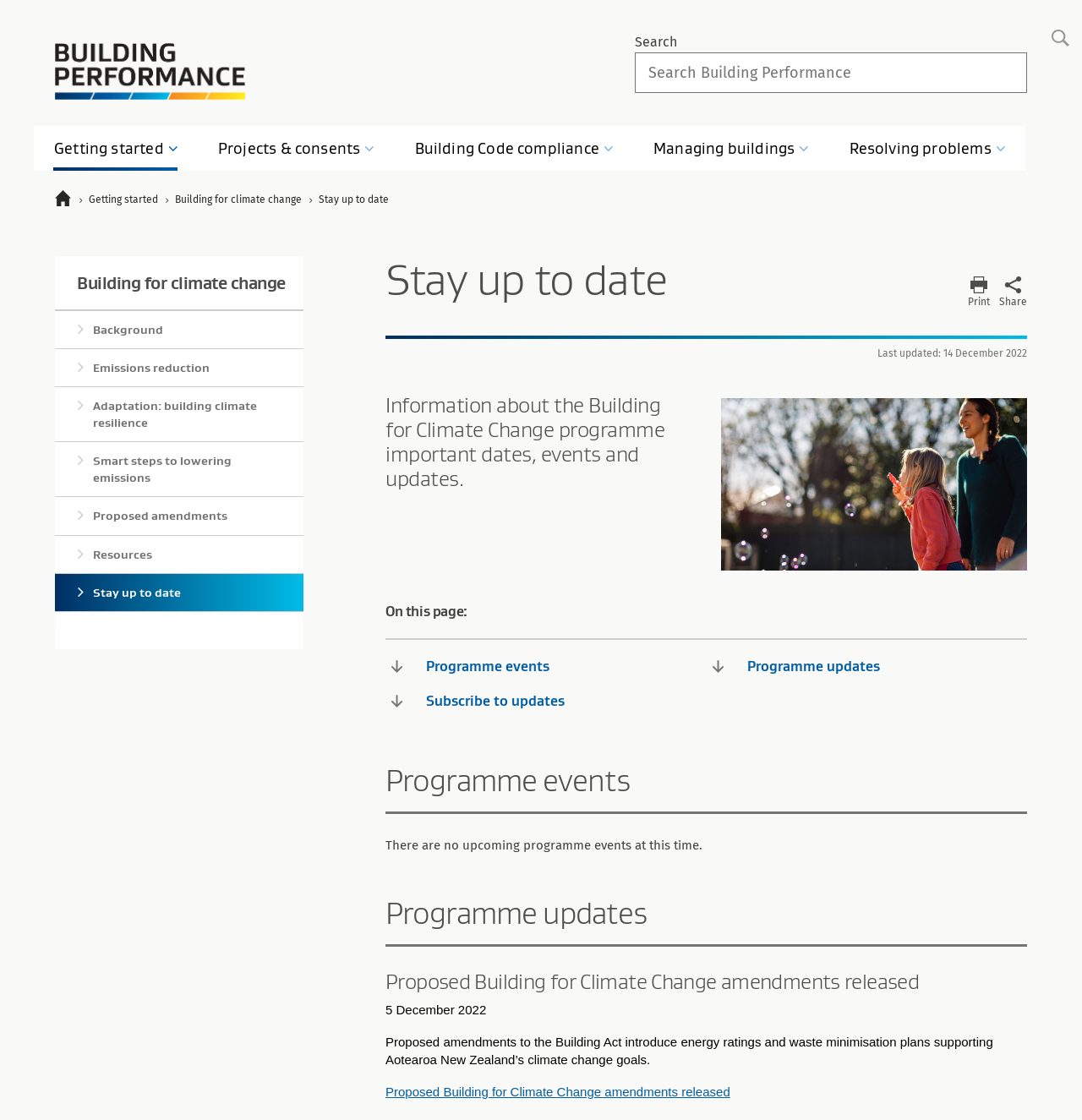What is the purpose of the search box?
Based on the image content, provide your answer in one word or a short phrase.

To search